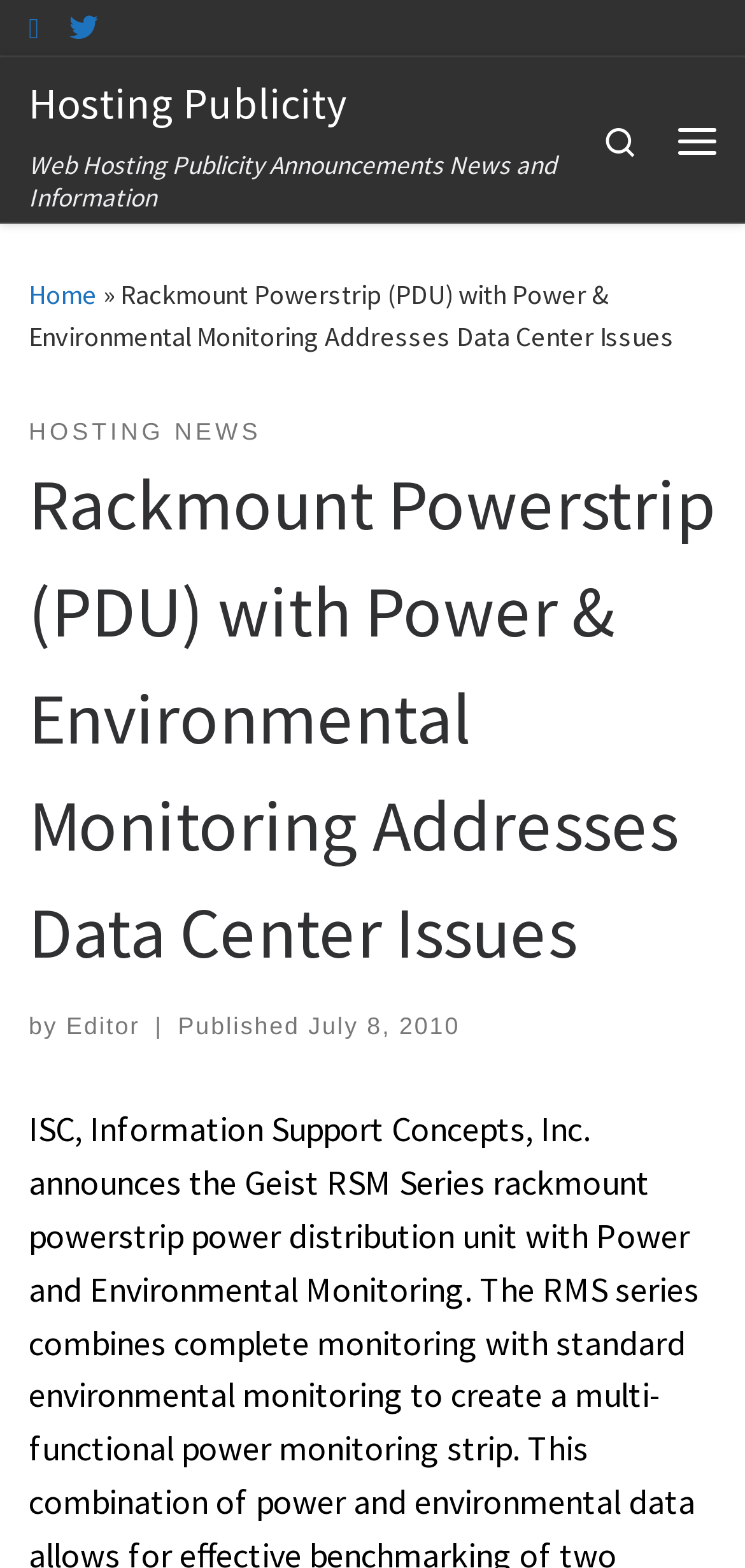How many navigation links are there on the top of the webpage?
Answer the question in as much detail as possible.

By examining the webpage, we can see that there are three navigation links on the top of the webpage, which are 'Home', 'Skip to content', and 'Menu'.